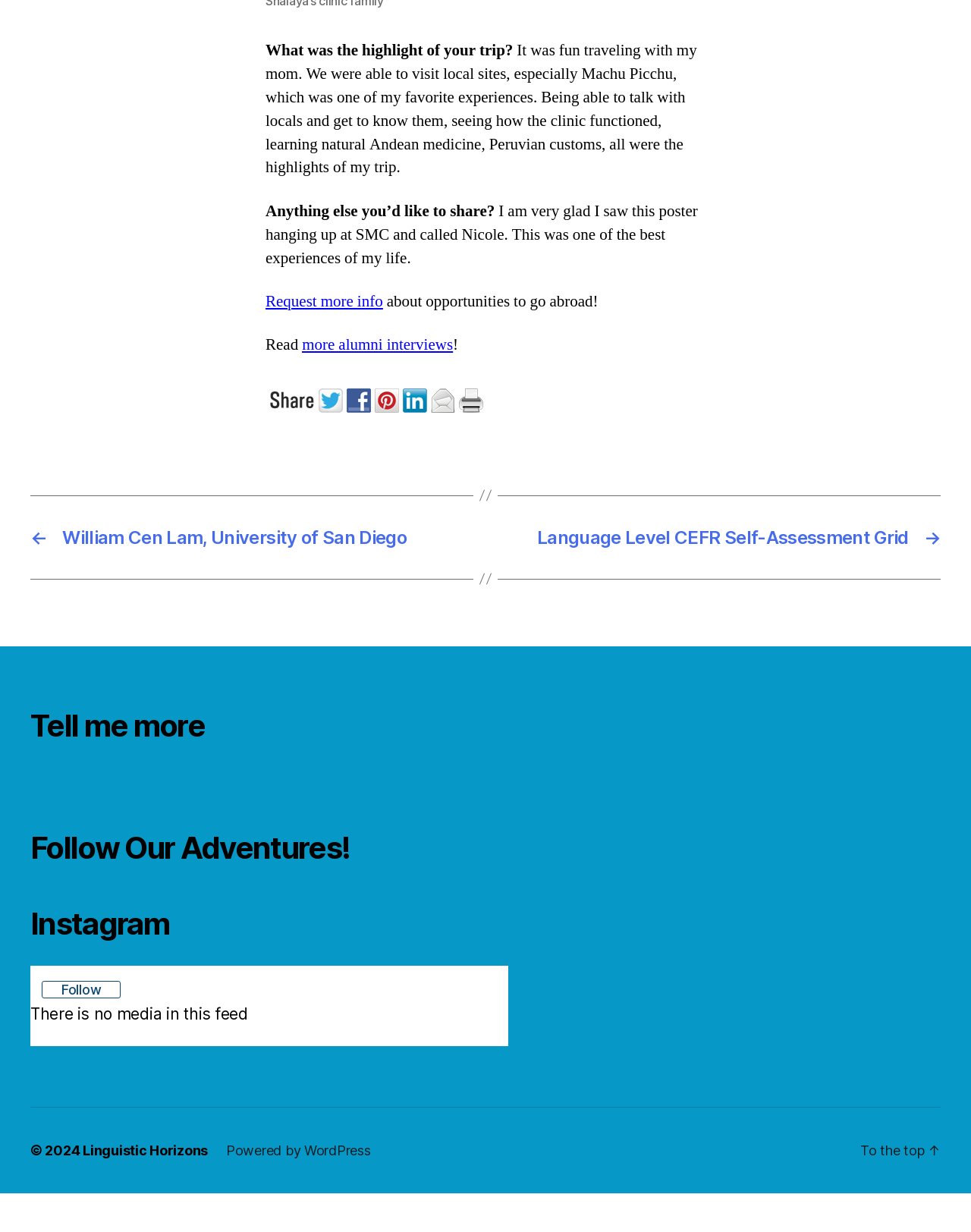What is the highlight of the trip mentioned?
Please describe in detail the information shown in the image to answer the question.

The highlight of the trip is mentioned in the StaticText element, which says 'It was fun traveling with my mom. We were able to visit local sites, especially Machu Picchu, which was one of my favorite experiences.'. This suggests that the webpage is related to travel or tourism.